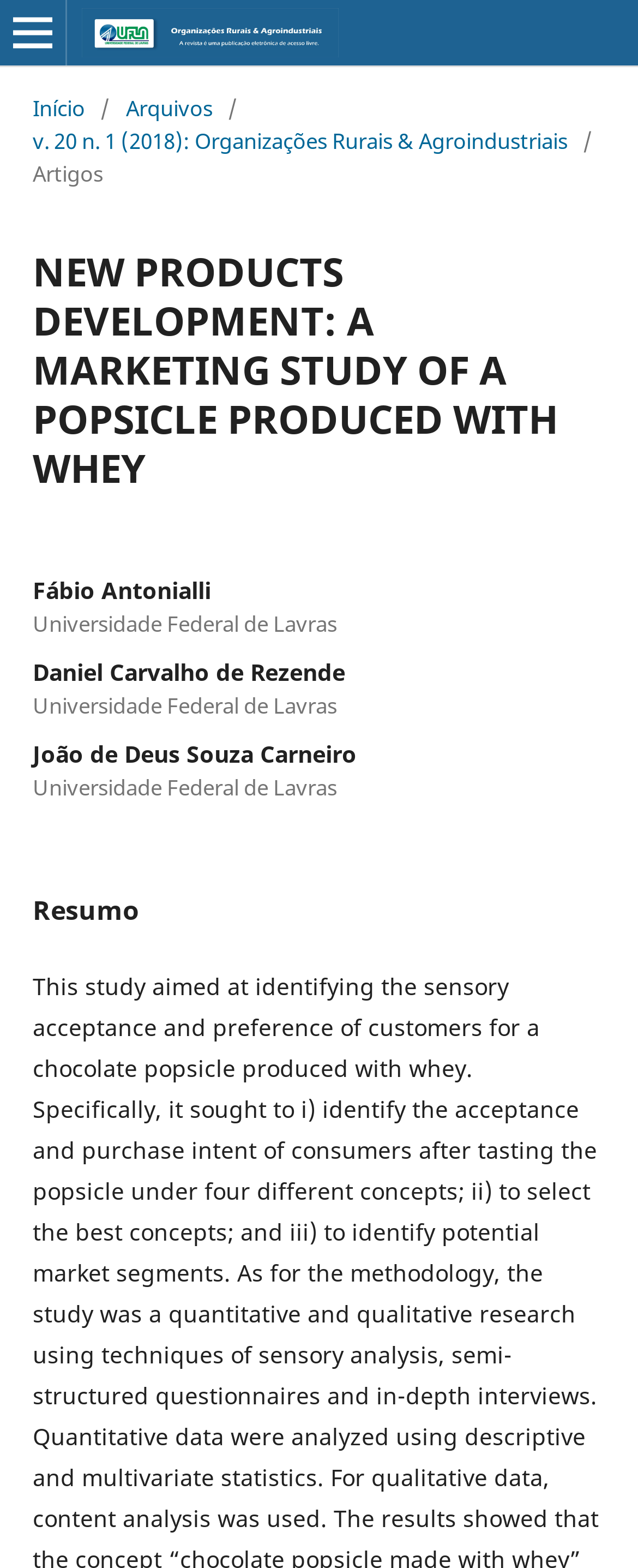What is the title or heading displayed on the webpage?

NEW PRODUCTS DEVELOPMENT: A MARKETING STUDY OF A POPSICLE PRODUCED WITH WHEY